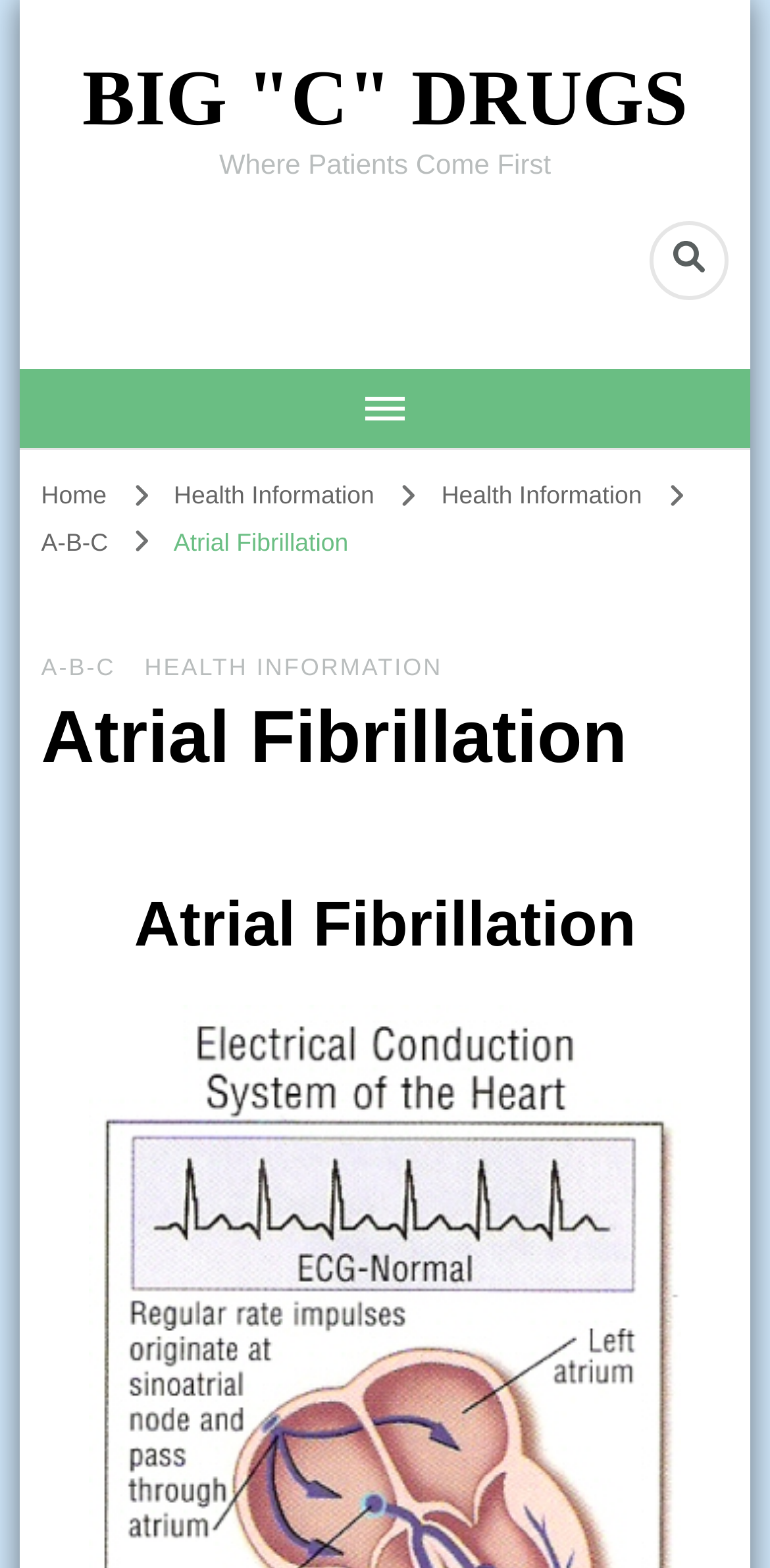Respond with a single word or phrase for the following question: 
How many navigation links are there?

5